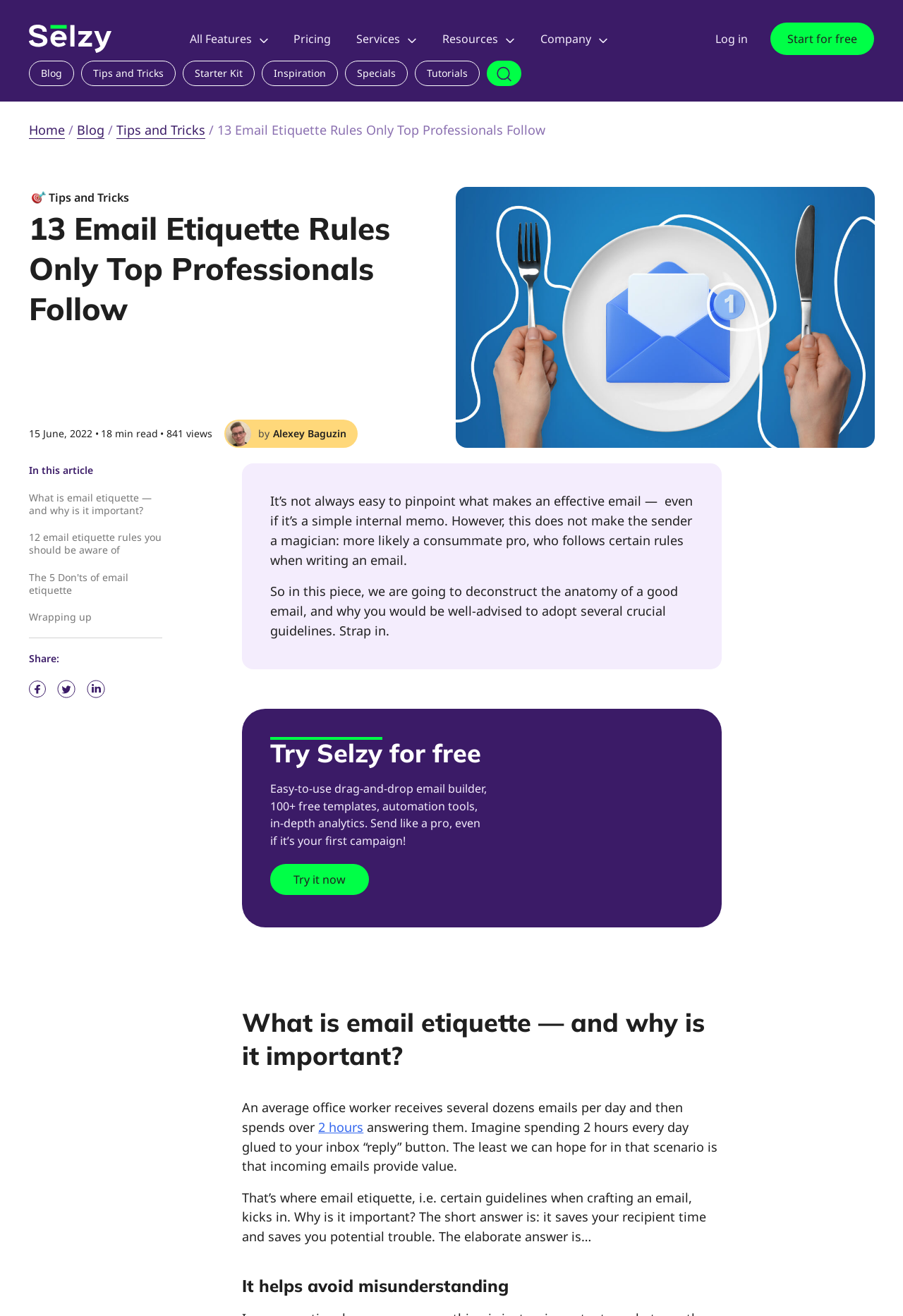Please determine the bounding box coordinates of the element to click in order to execute the following instruction: "Click on the 'Log in' link". The coordinates should be four float numbers between 0 and 1, specified as [left, top, right, bottom].

[0.793, 0.023, 0.829, 0.035]